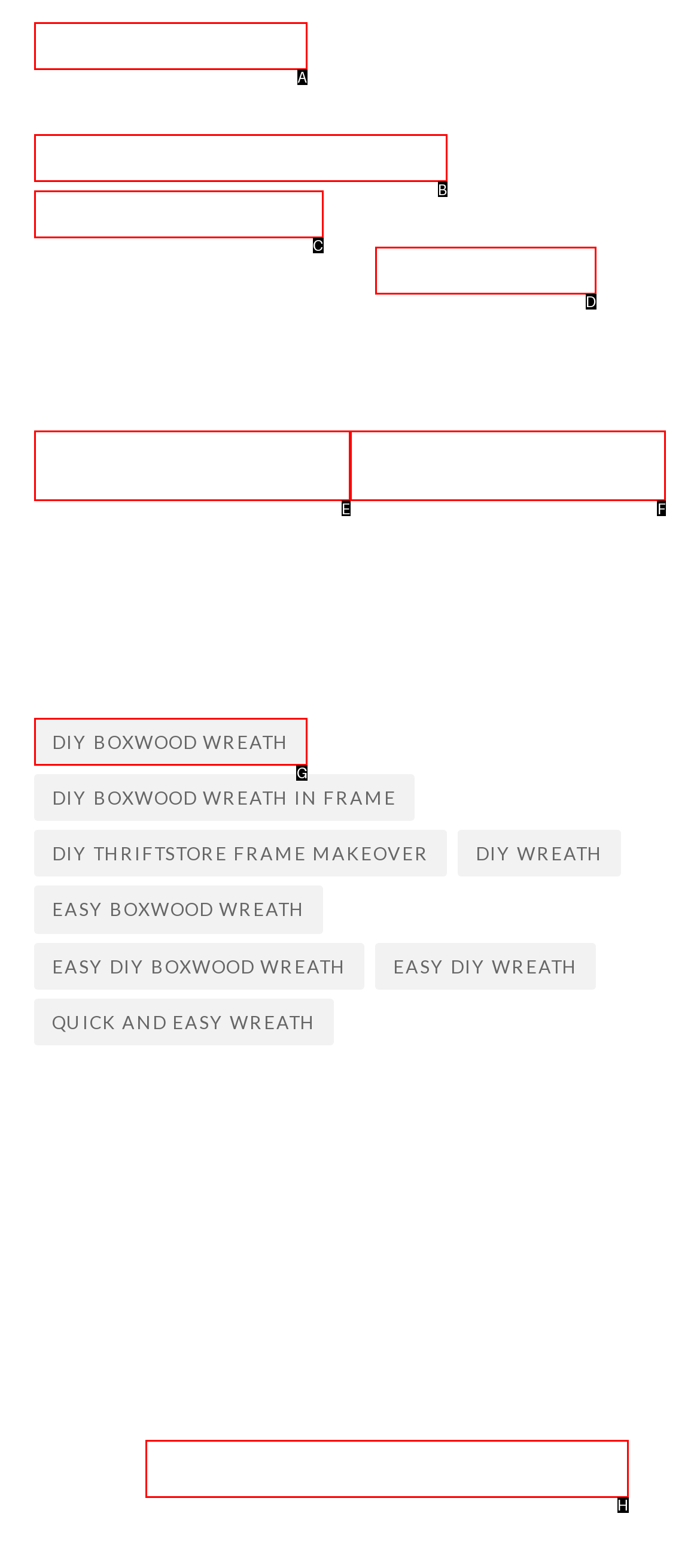Determine which HTML element to click for this task: click on DIY BOXWOOD WREATH Provide the letter of the selected choice.

G